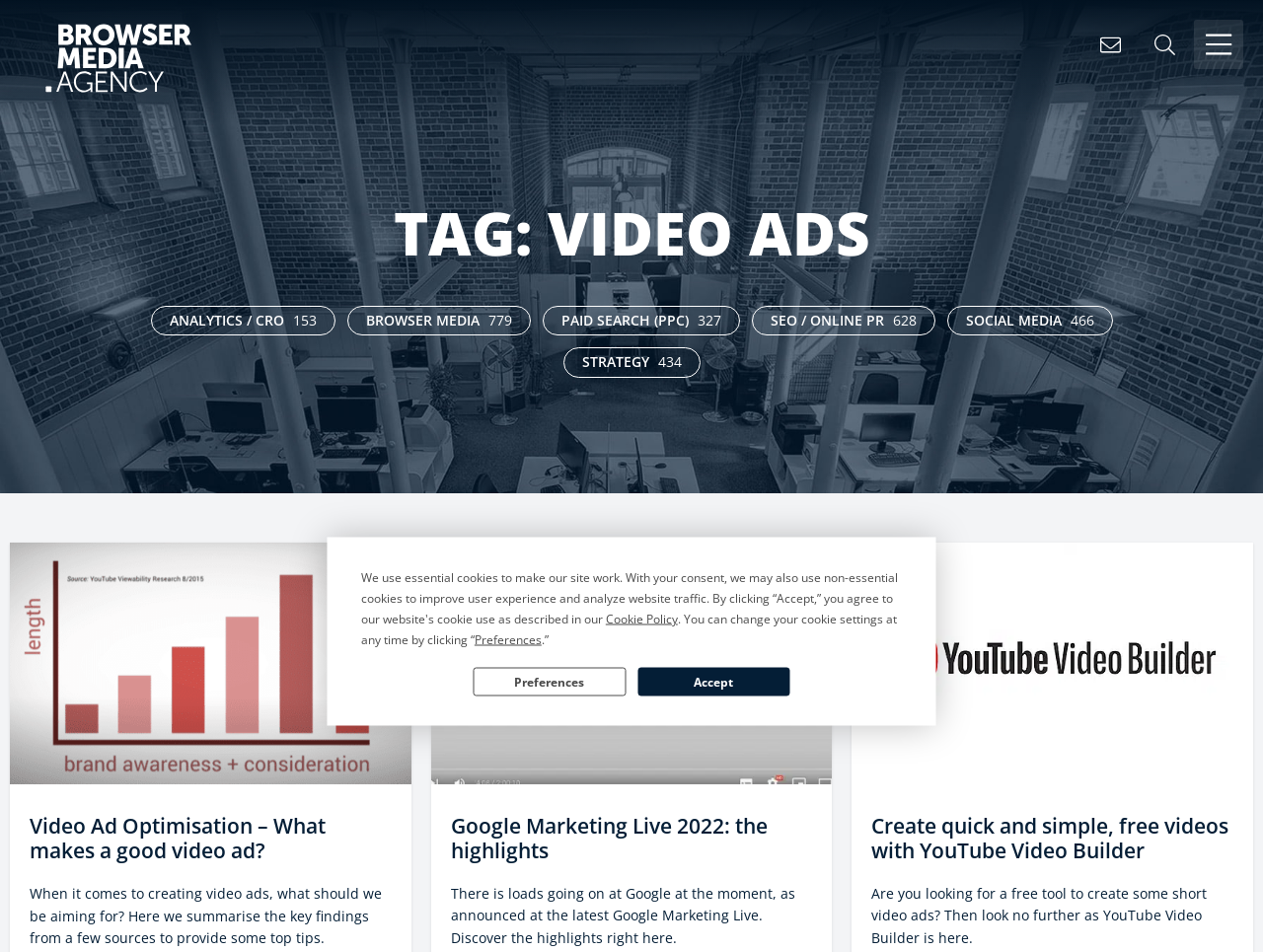Using the description: "title="Contact Browser Media"", determine the UI element's bounding box coordinates. Ensure the coordinates are in the format of four float numbers between 0 and 1, i.e., [left, top, right, bottom].

[0.859, 0.021, 0.898, 0.073]